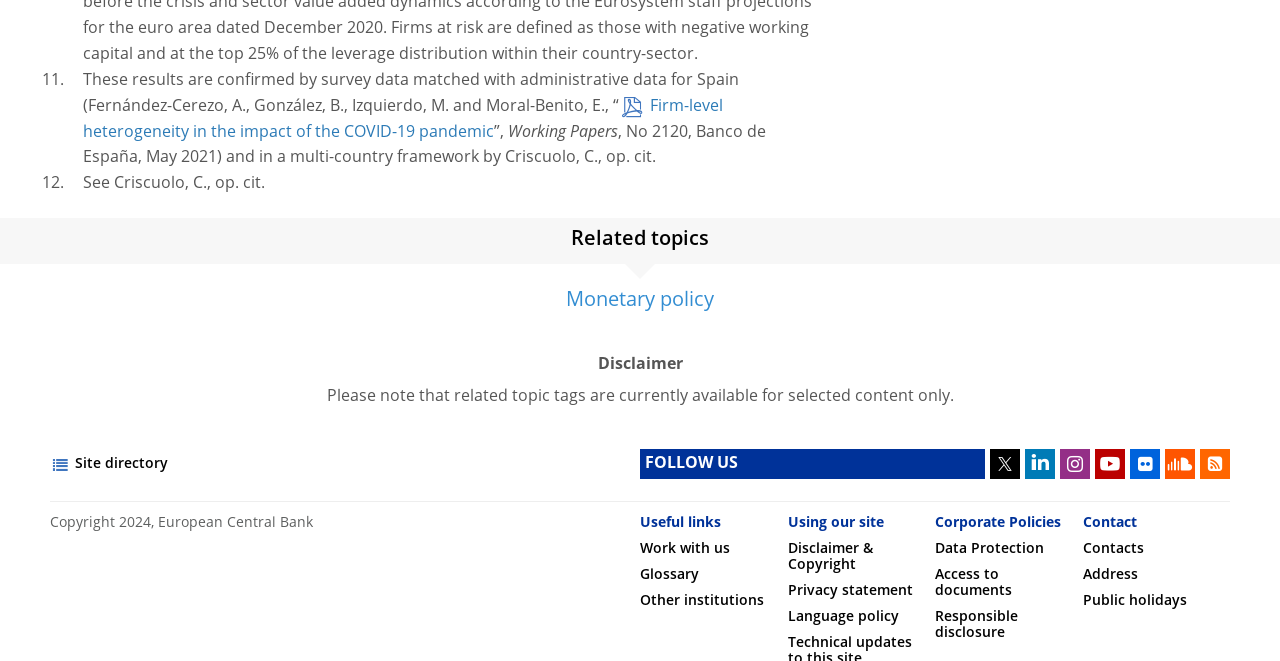Predict the bounding box of the UI element that fits this description: "Work with us".

[0.5, 0.82, 0.57, 0.841]